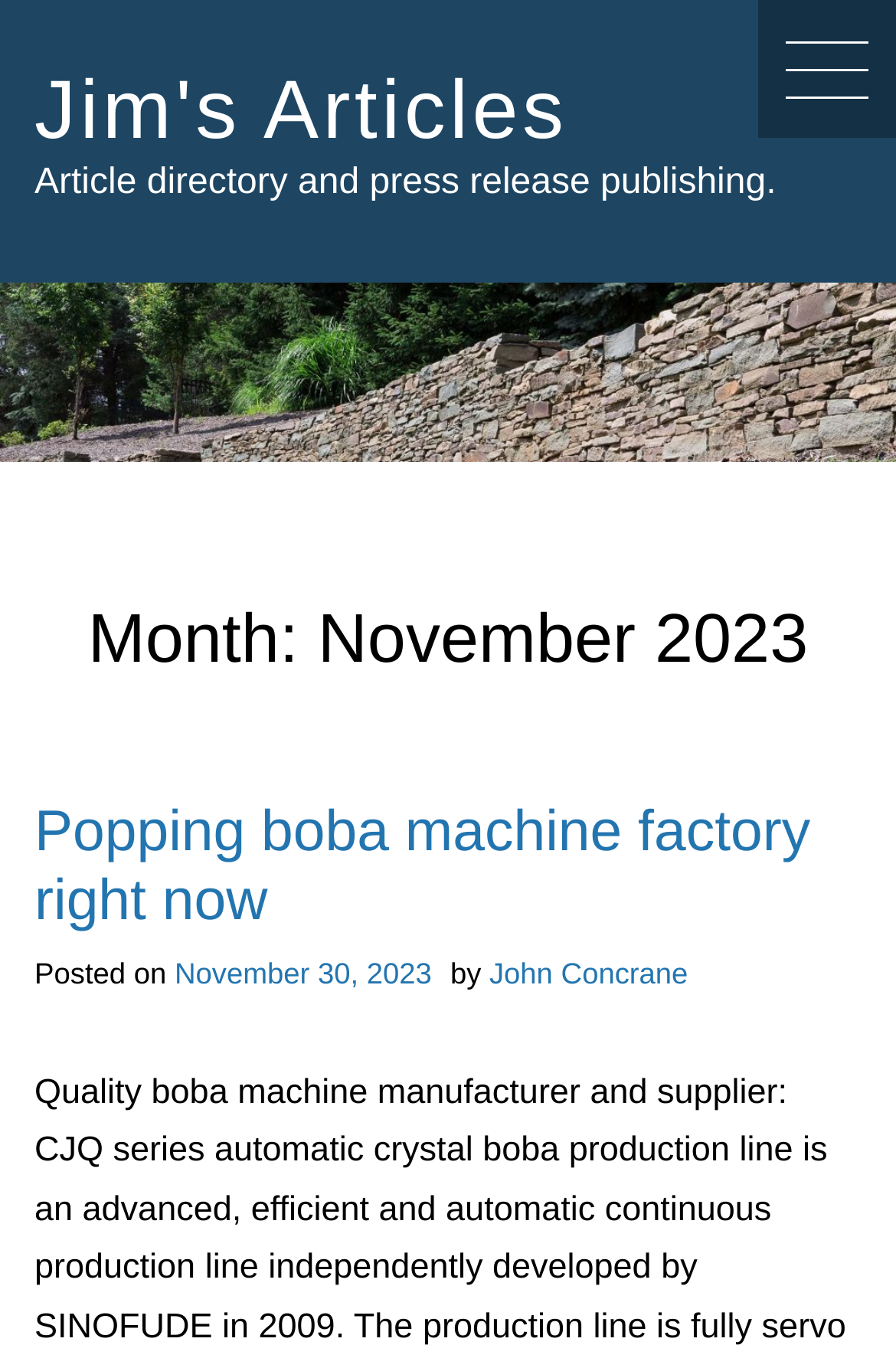Respond to the following query with just one word or a short phrase: 
What is the purpose of the webpage?

Article directory and press release publishing